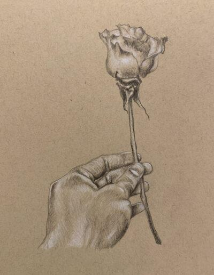What is the symbolism associated with roses?
Provide a detailed answer to the question using information from the image.

According to the caption, the hand holding the rose enhances the symbolism of care and love often associated with roses, implying that roses are a symbol of care and love.